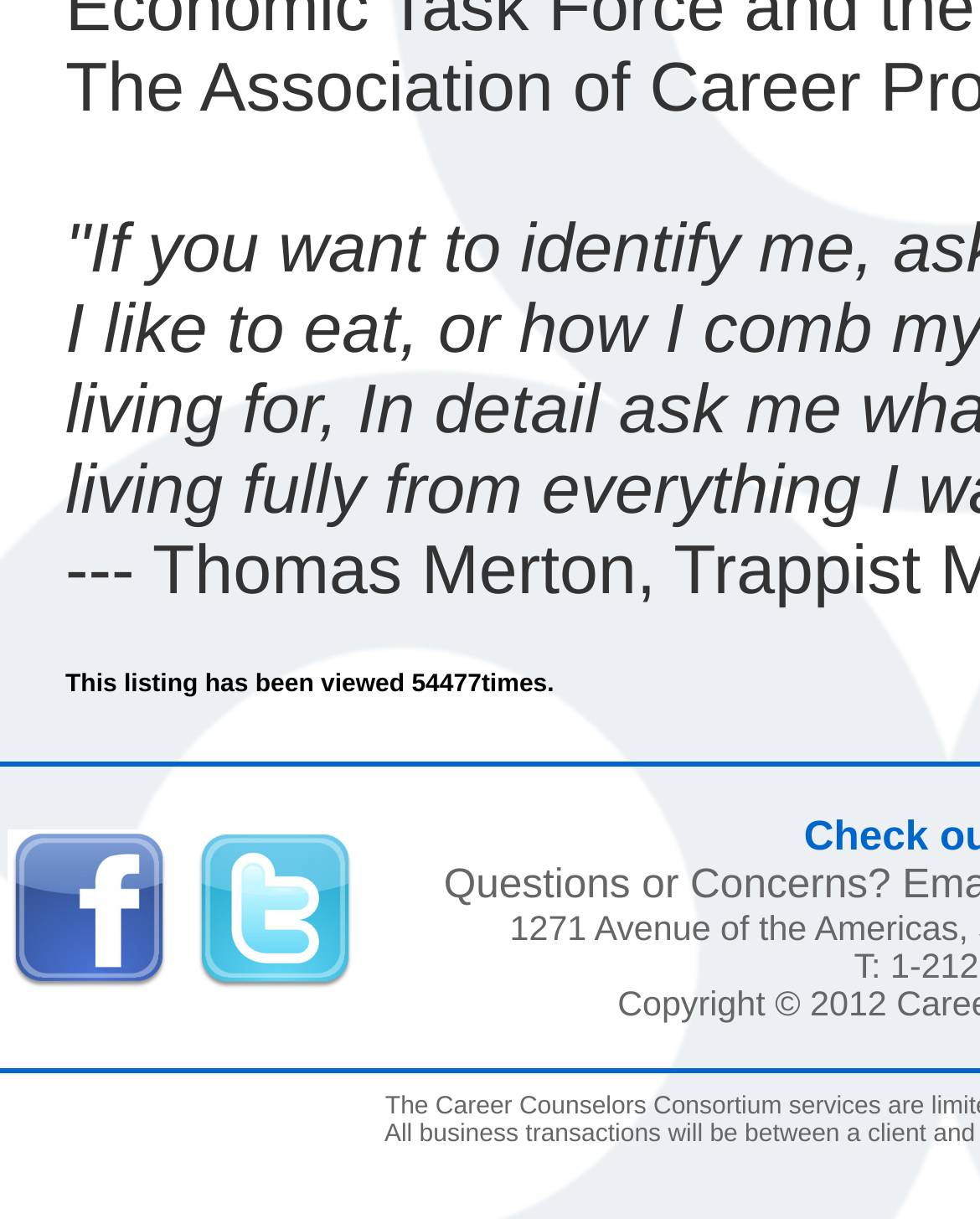Answer the following query with a single word or phrase:
What is the purpose of the social media links?

Share listing